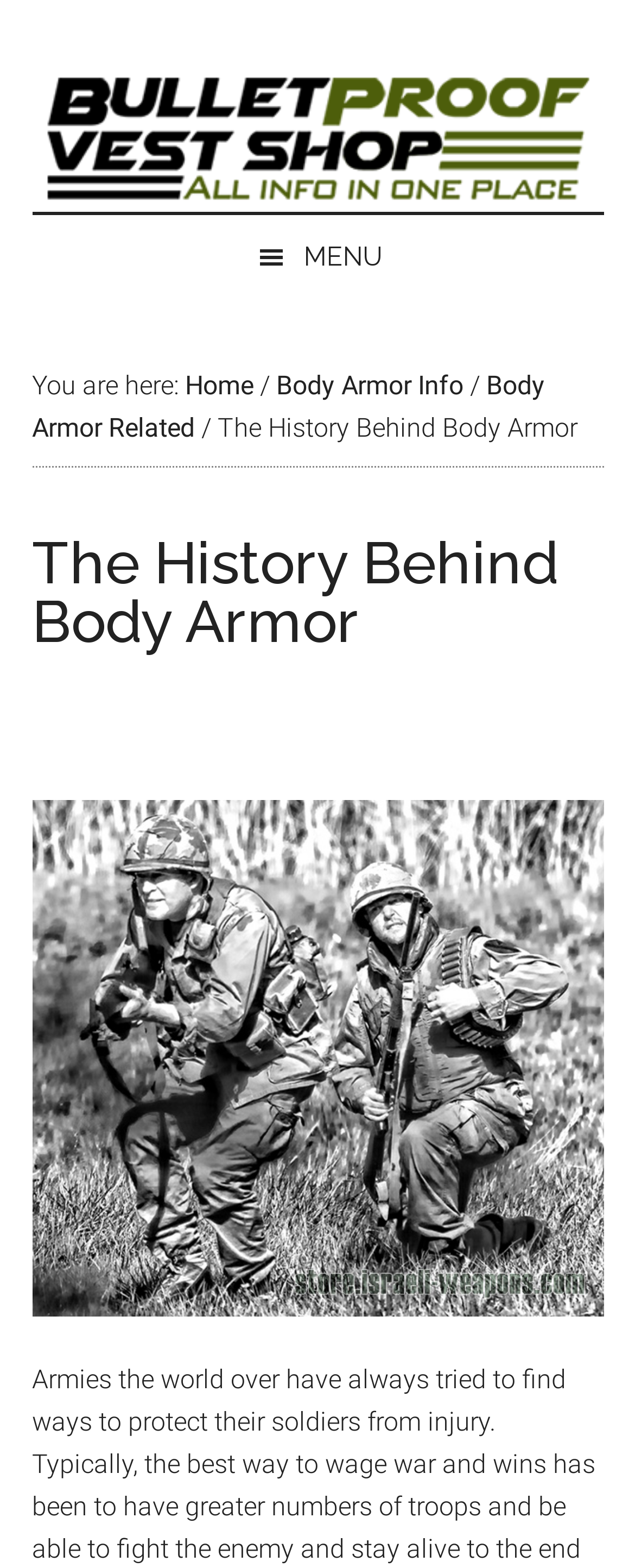Explain the webpage's design and content in an elaborate manner.

The webpage is about the history of body armor, with a focus on its development and use in warfare. At the top left corner, there are two links, "Skip to main content" and "Skip to secondary menu", which allow users to navigate the page quickly. 

Below these links, there is a prominent link "Israeli Bulletproof Vests and Body Armor" that takes up most of the width of the page. 

To the right of this link, there is a menu button with a hamburger icon, which is not currently pressed or expanded. When expanded, the menu displays a breadcrumb trail showing the user's current location on the website. The trail starts with "You are here:" and includes links to "Home", "Body Armor Info", and "Body Armor Related", separated by generic breadcrumb separators. The current page is "The History Behind Body Armor", which is also displayed as a static text.

Below the menu and breadcrumb trail, there is a header section that spans the width of the page, with a heading that repeats the title "The History Behind Body Armor". 

The main content of the page is an image titled "Body Armor History", which takes up most of the page's width and height, providing a visual representation of the history of body armor.